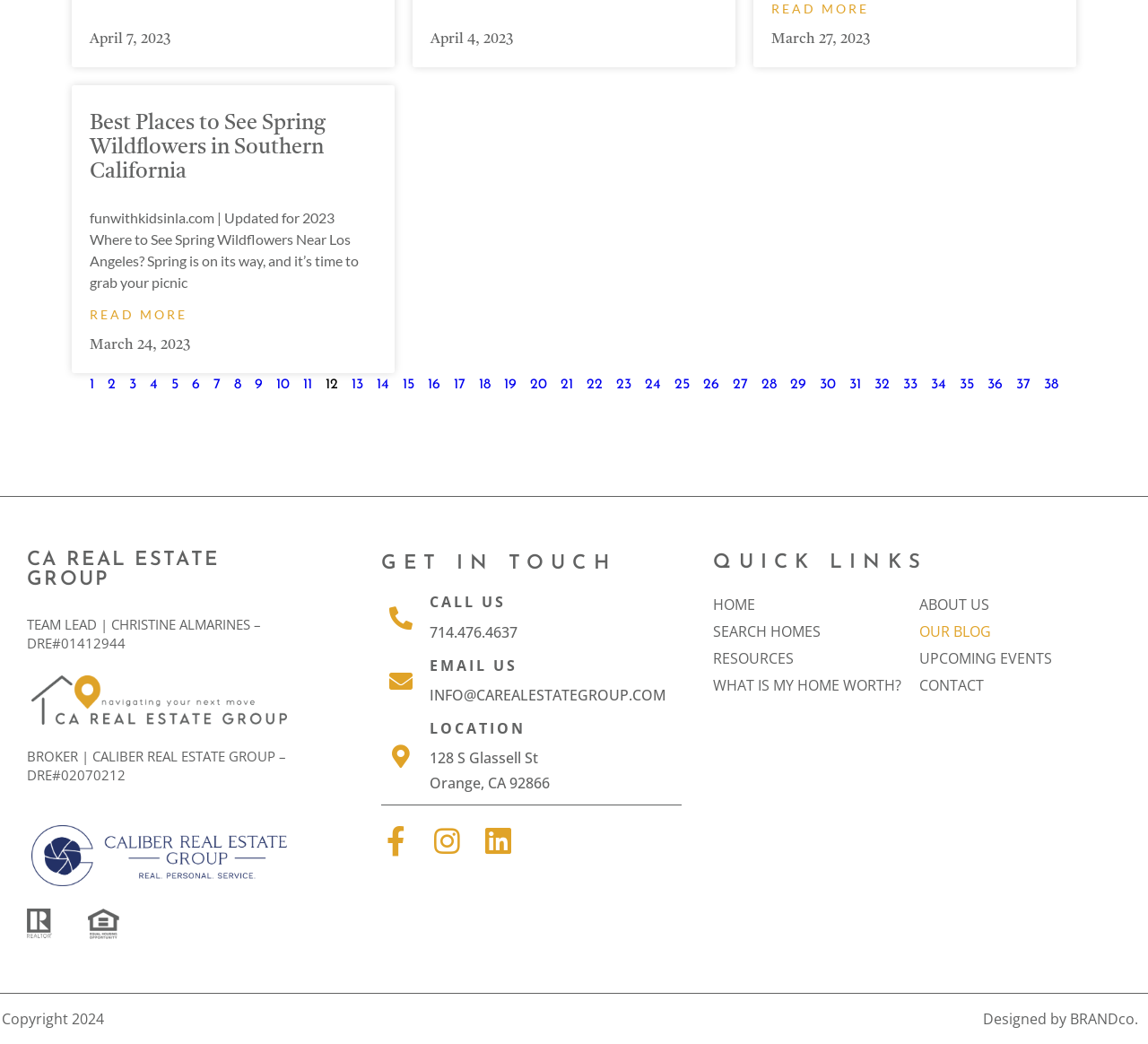Determine the bounding box coordinates of the clickable region to carry out the instruction: "Email the real estate group".

[0.374, 0.656, 0.58, 0.675]